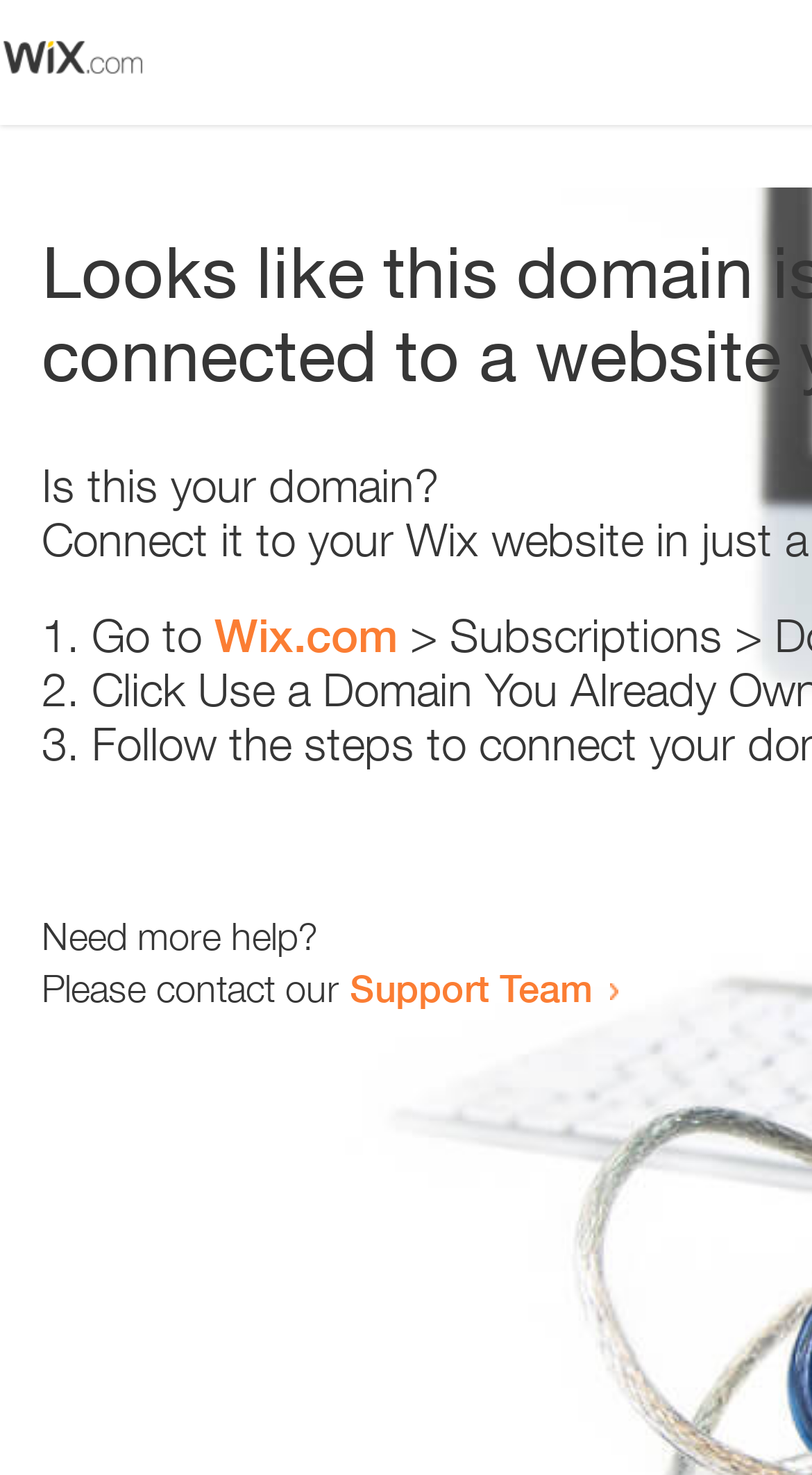What is the domain being referred to?
Please provide a single word or phrase as your answer based on the screenshot.

Wix.com